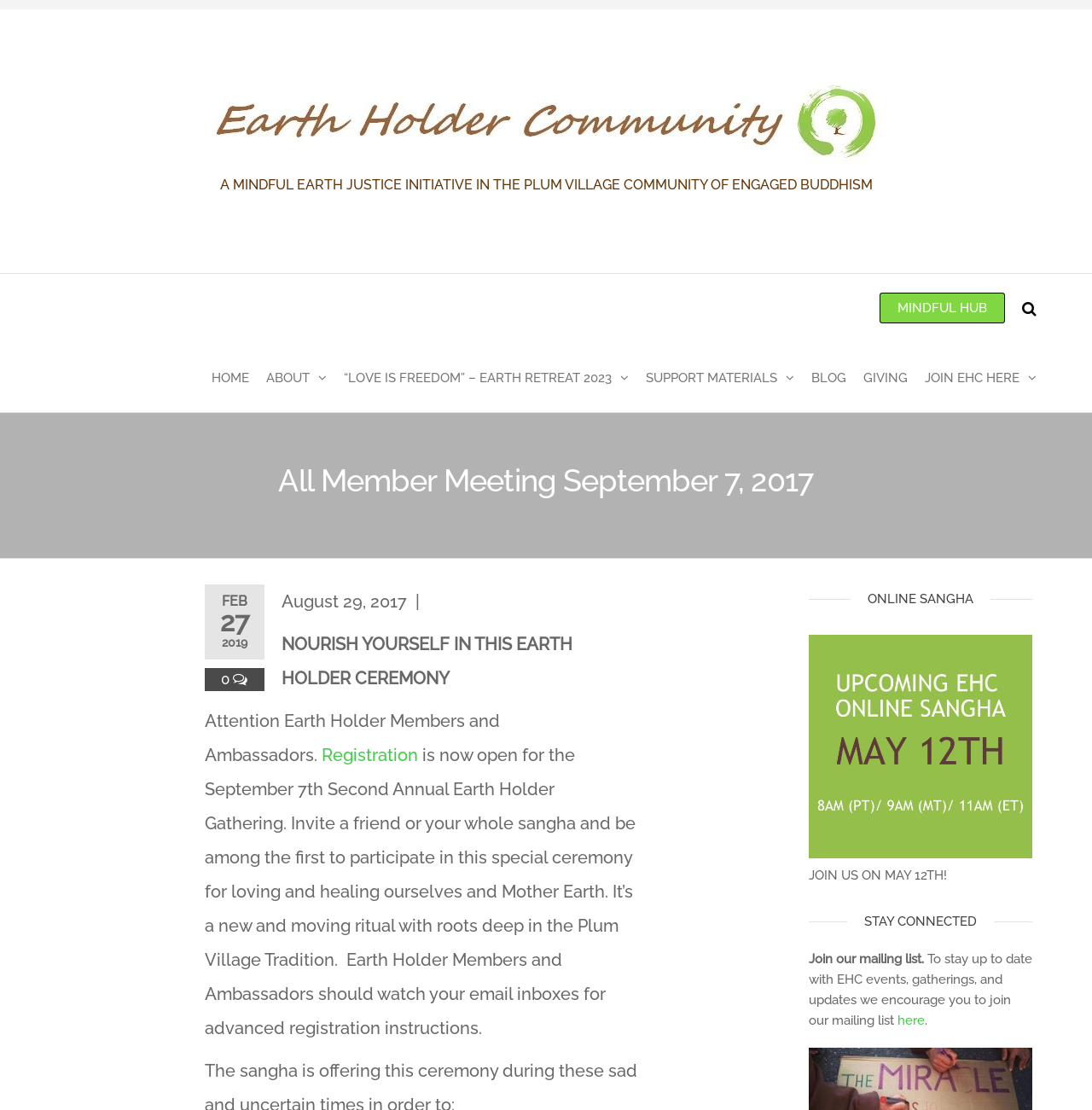Please find the bounding box coordinates of the element's region to be clicked to carry out this instruction: "Click on Registration".

[0.294, 0.671, 0.382, 0.689]